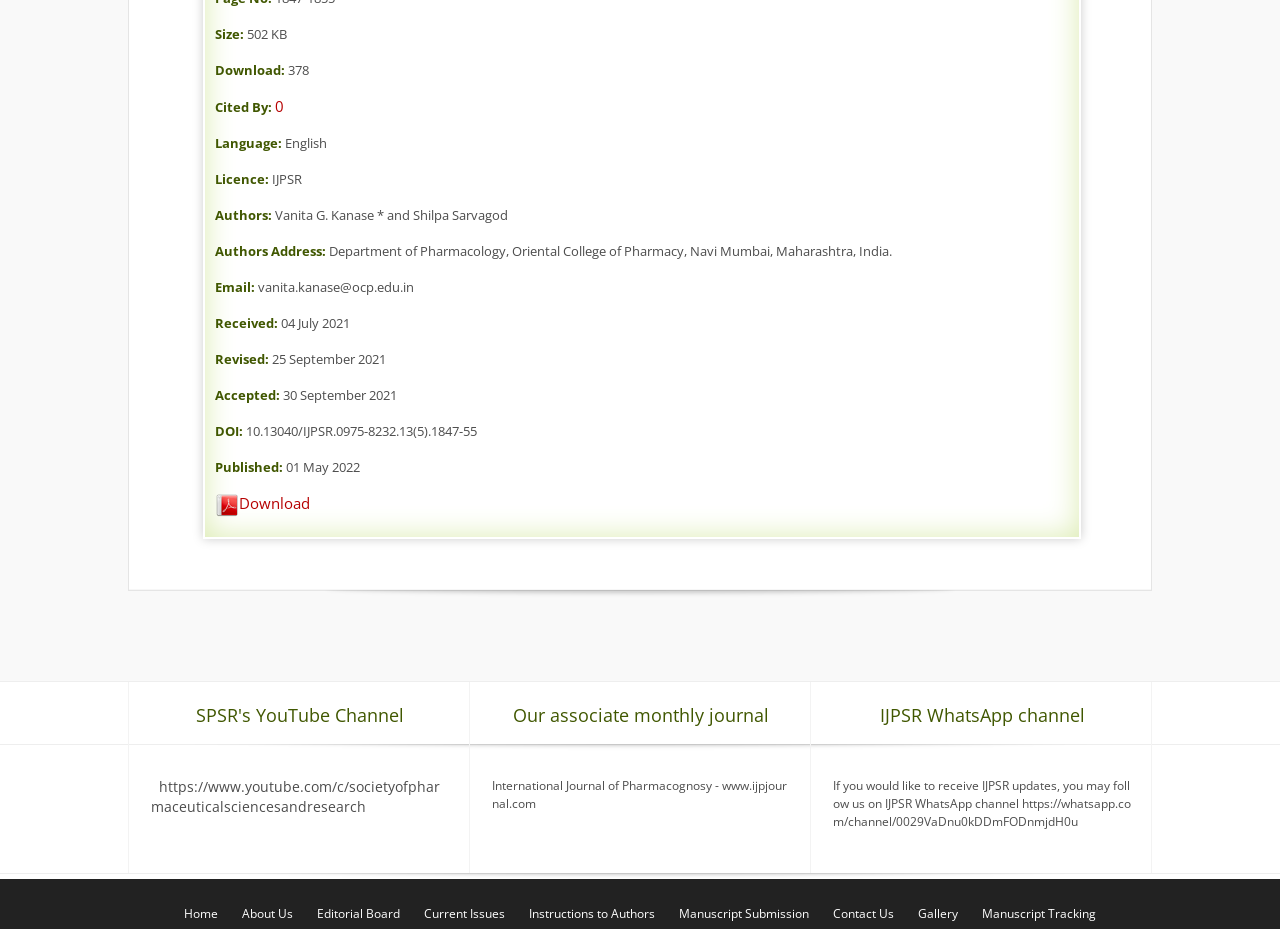Using the information in the image, give a comprehensive answer to the question: 
What is the language of the article?

The language of the article can be found in the section that displays the article details, where it is written as 'Language: English'.